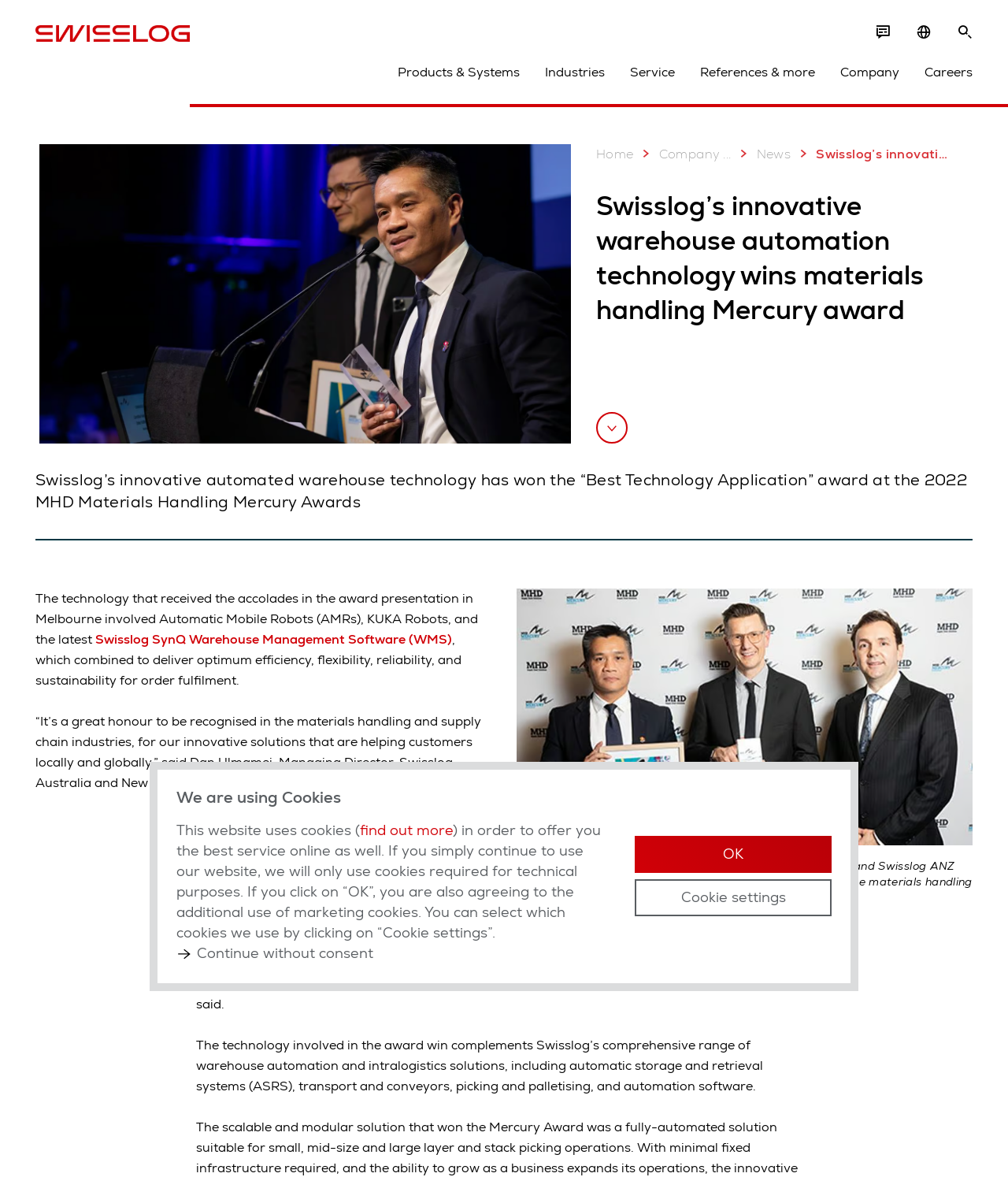Specify the bounding box coordinates (top-left x, top-left y, bottom-right x, bottom-right y) of the UI element in the screenshot that matches this description: find out more

[0.357, 0.697, 0.449, 0.713]